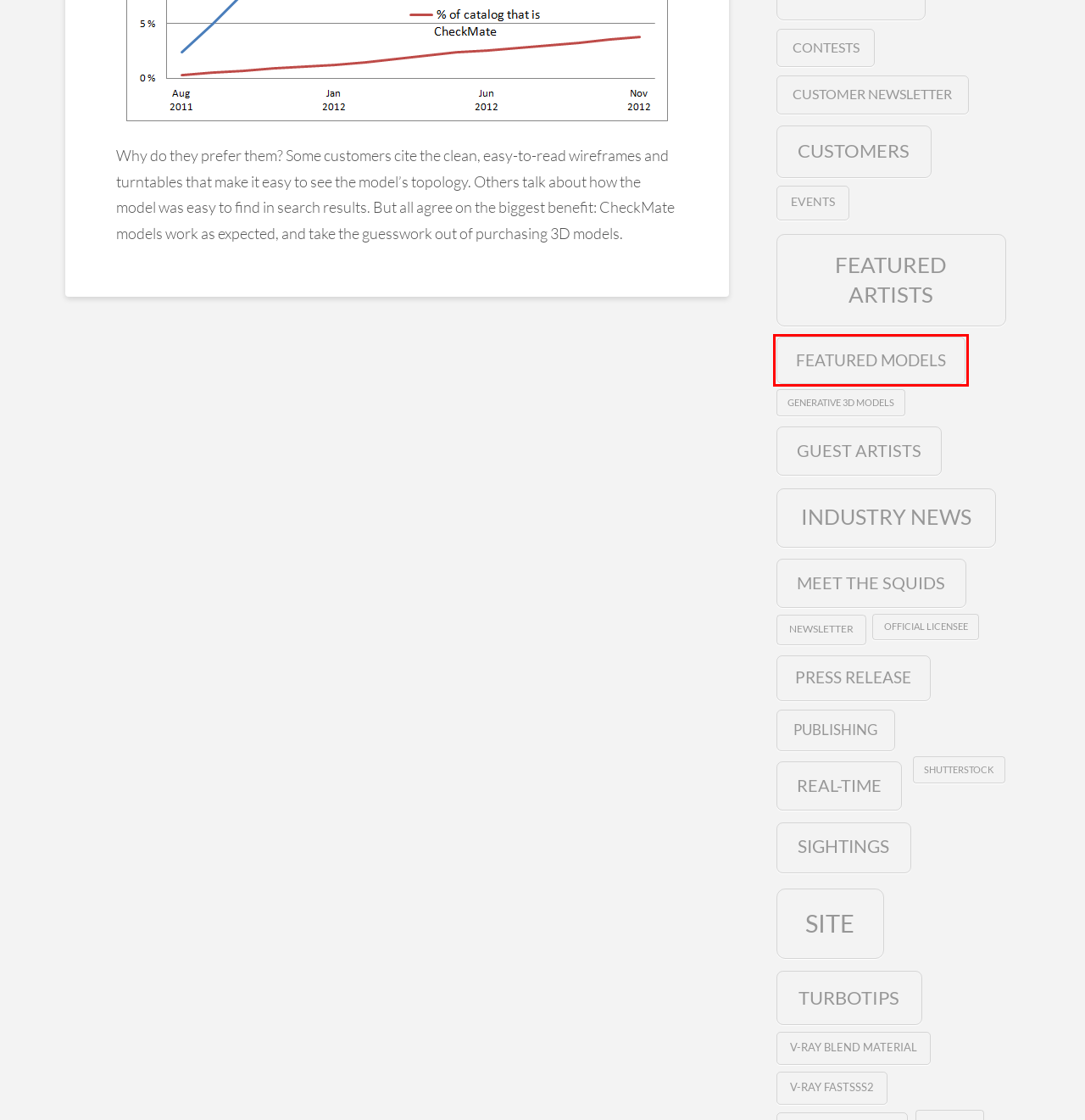A screenshot of a webpage is given with a red bounding box around a UI element. Choose the description that best matches the new webpage shown after clicking the element within the red bounding box. Here are the candidates:
A. Meet the Squids Archives - TurboSquid Blog
B. TurboTips Archives - TurboSquid Blog
C. V-Ray FastSSS2 Archives - TurboSquid Blog
D. Shutterstock Archives - TurboSquid Blog
E. Featured Artists Archives - TurboSquid Blog
F. Featured Models Archives - TurboSquid Blog
G. V-Ray Blend Material Archives - TurboSquid Blog
H. Official Licensee Archives - TurboSquid Blog

F